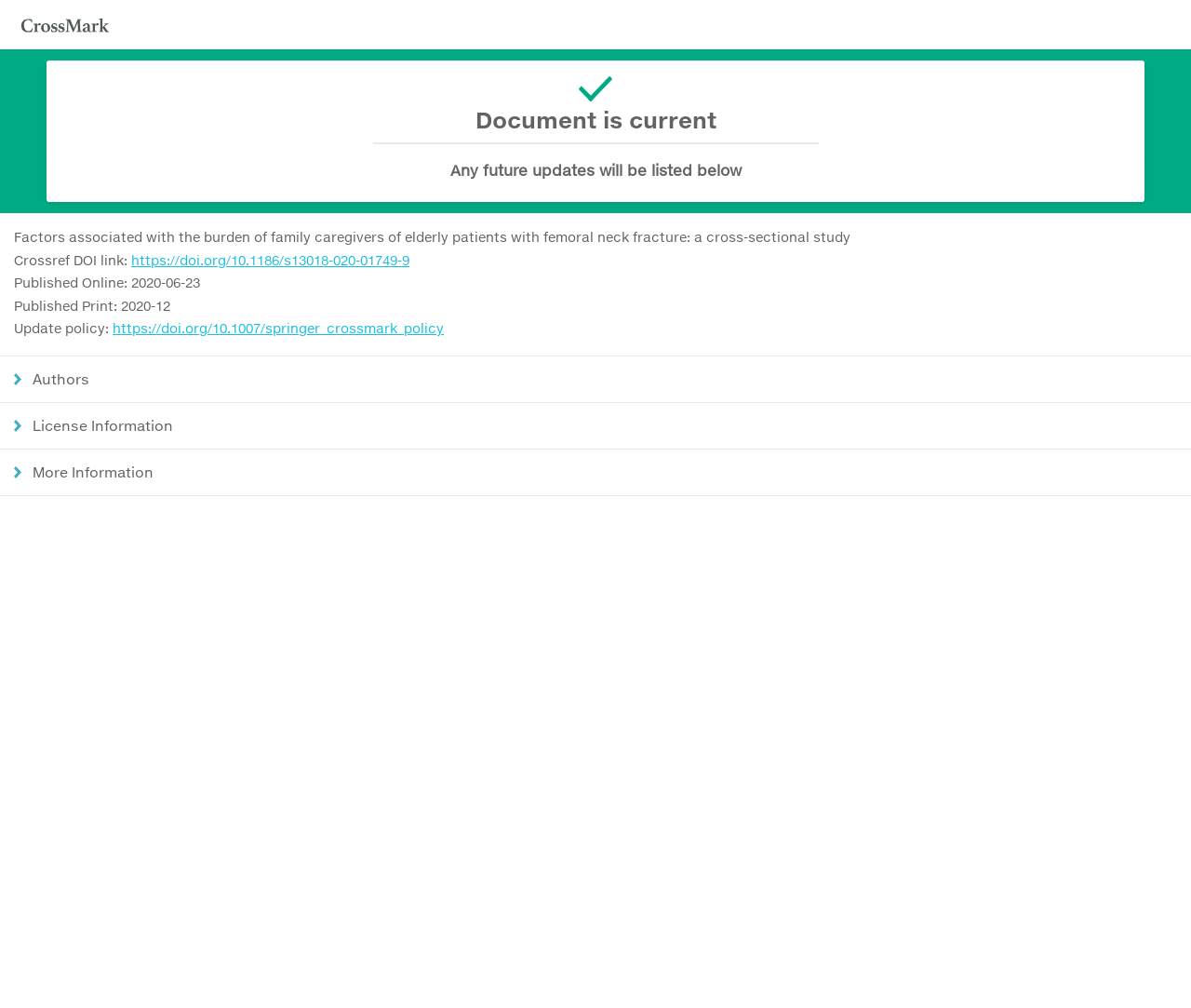When was the study published online?
Using the details shown in the screenshot, provide a comprehensive answer to the question.

I found the online publication date by looking at the StaticText element with the text 'Published Online: 2020-06-23'.